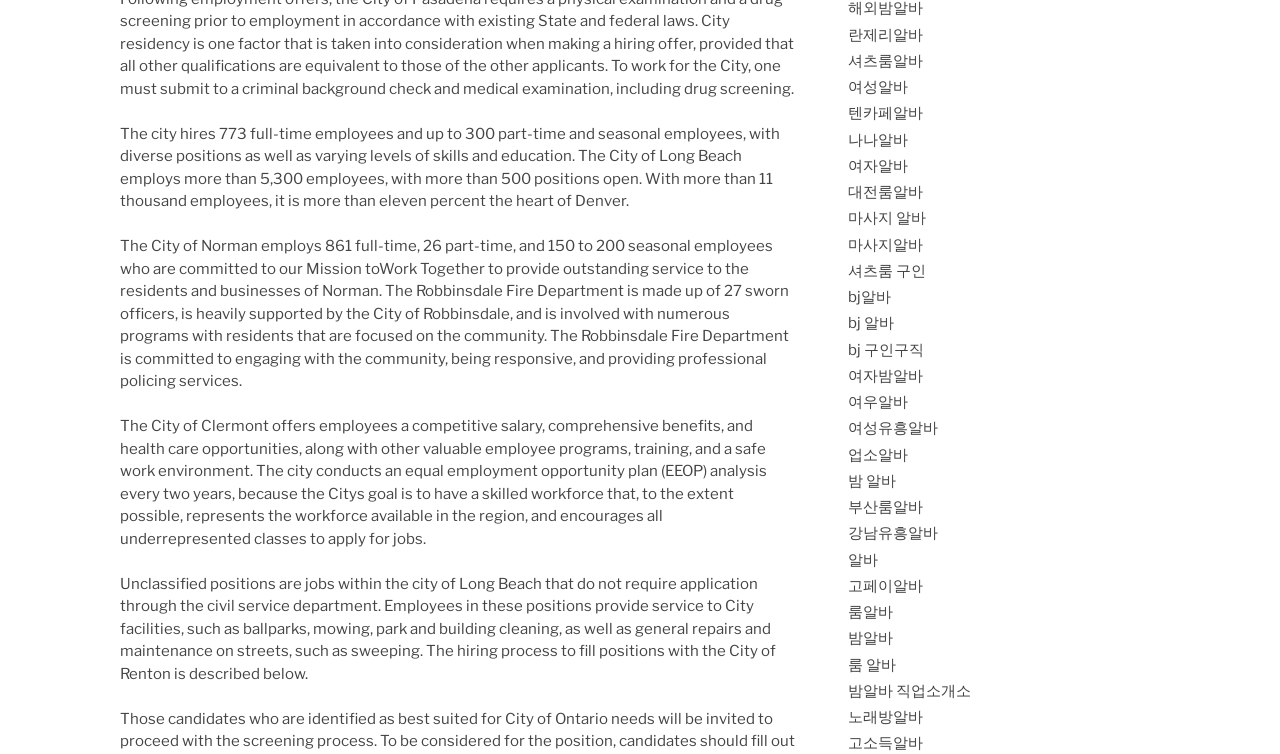Identify the bounding box of the UI element that matches this description: "밤 알바".

[0.662, 0.626, 0.7, 0.65]